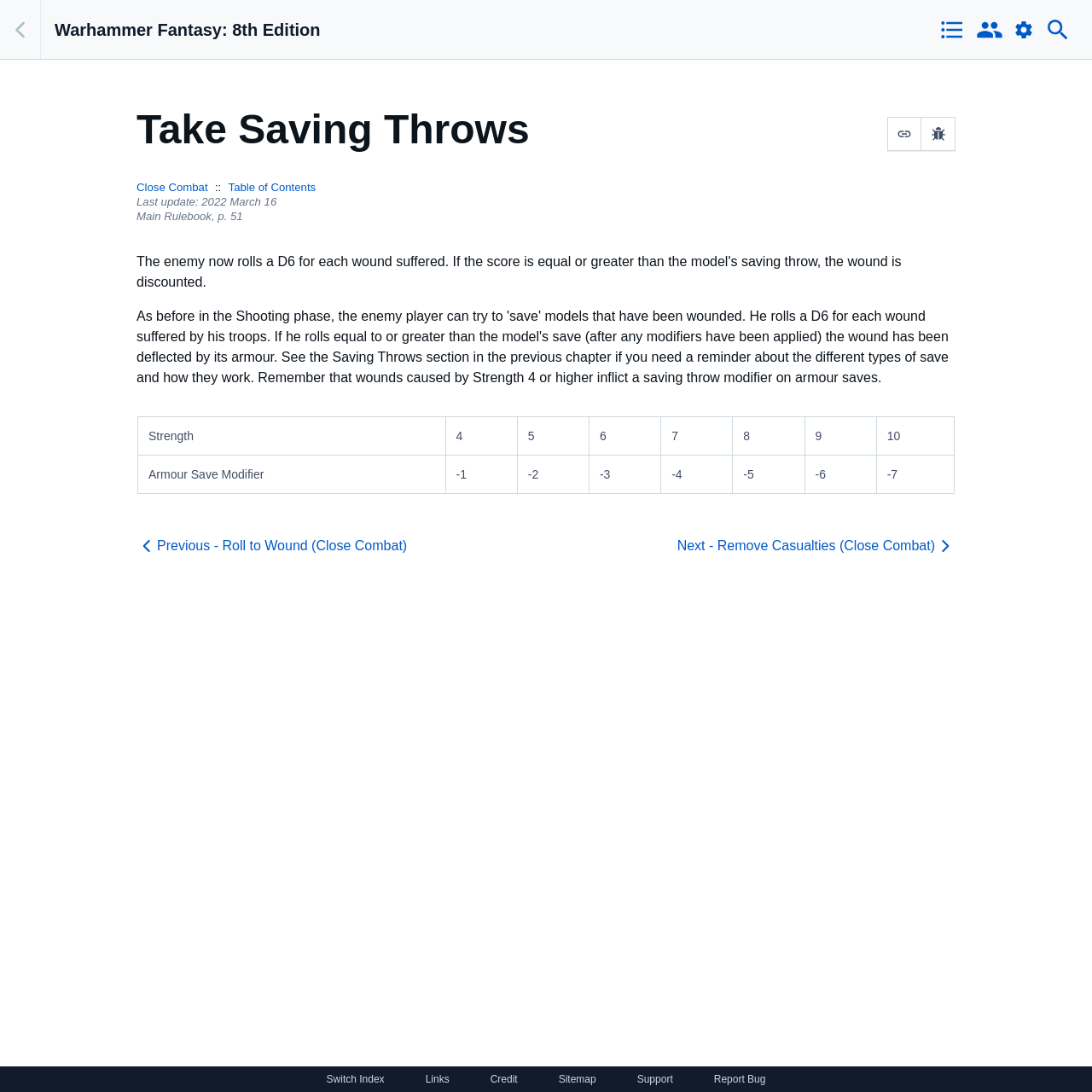Determine the bounding box coordinates for the area that needs to be clicked to fulfill this task: "Login to your account". The coordinates must be given as four float numbers between 0 and 1, i.e., [left, top, right, bottom].

None